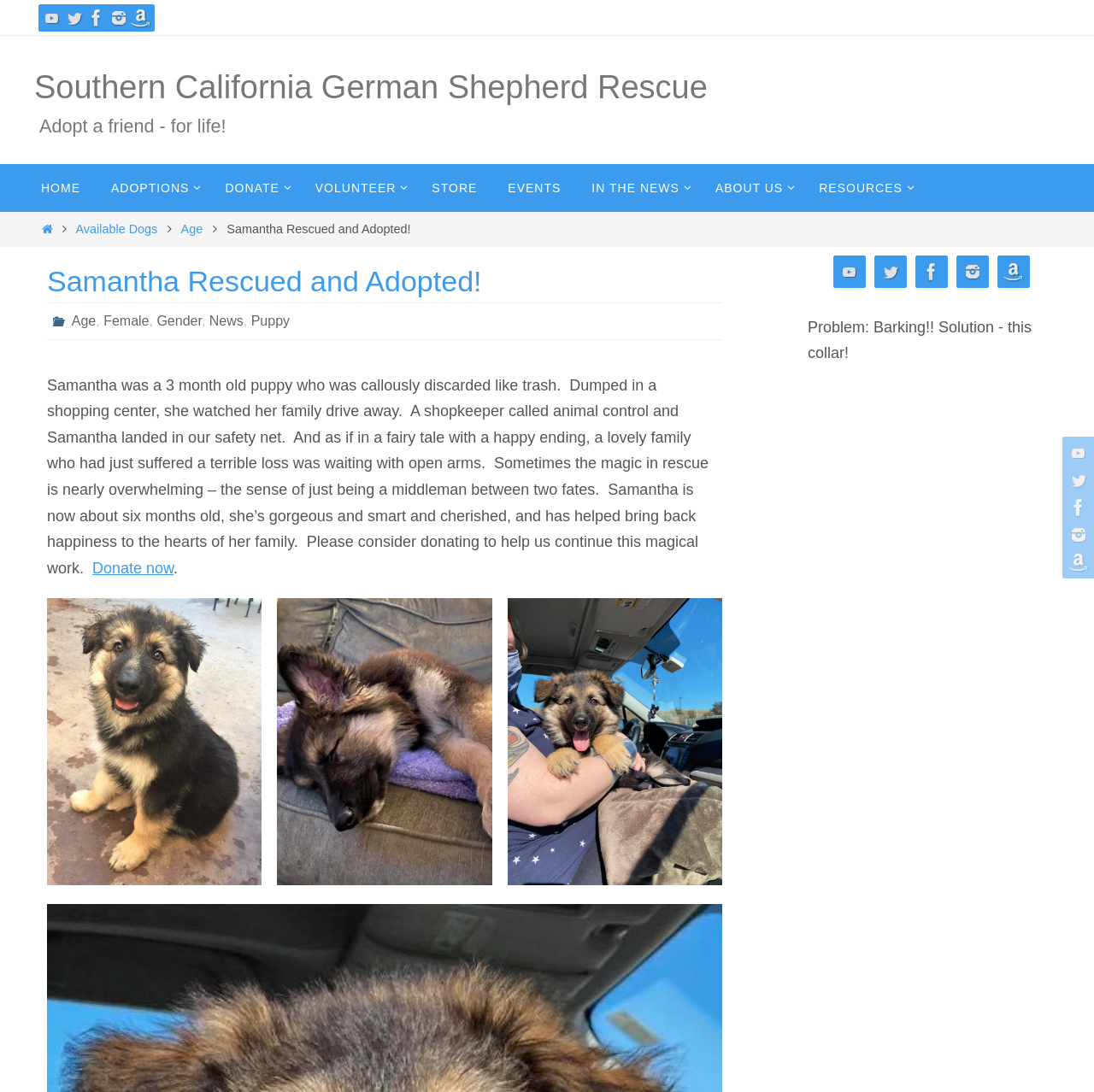Find the bounding box coordinates of the element you need to click on to perform this action: 'Donate now'. The coordinates should be represented by four float values between 0 and 1, in the format [left, top, right, bottom].

[0.084, 0.512, 0.159, 0.528]